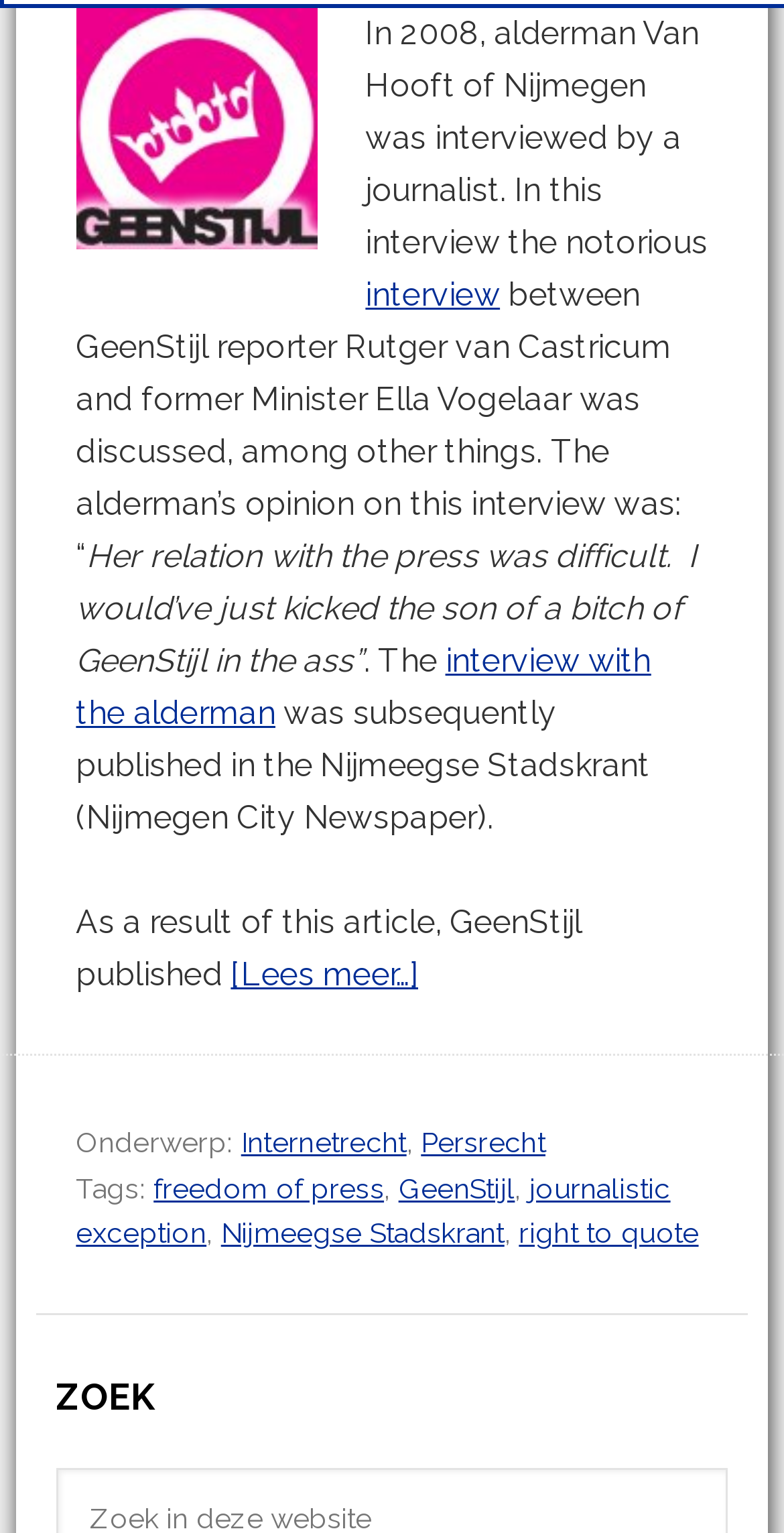Pinpoint the bounding box coordinates for the area that should be clicked to perform the following instruction: "Click the link to read more about GeenStijl vs Nijmegen City Newspaper".

[0.294, 0.623, 0.533, 0.648]